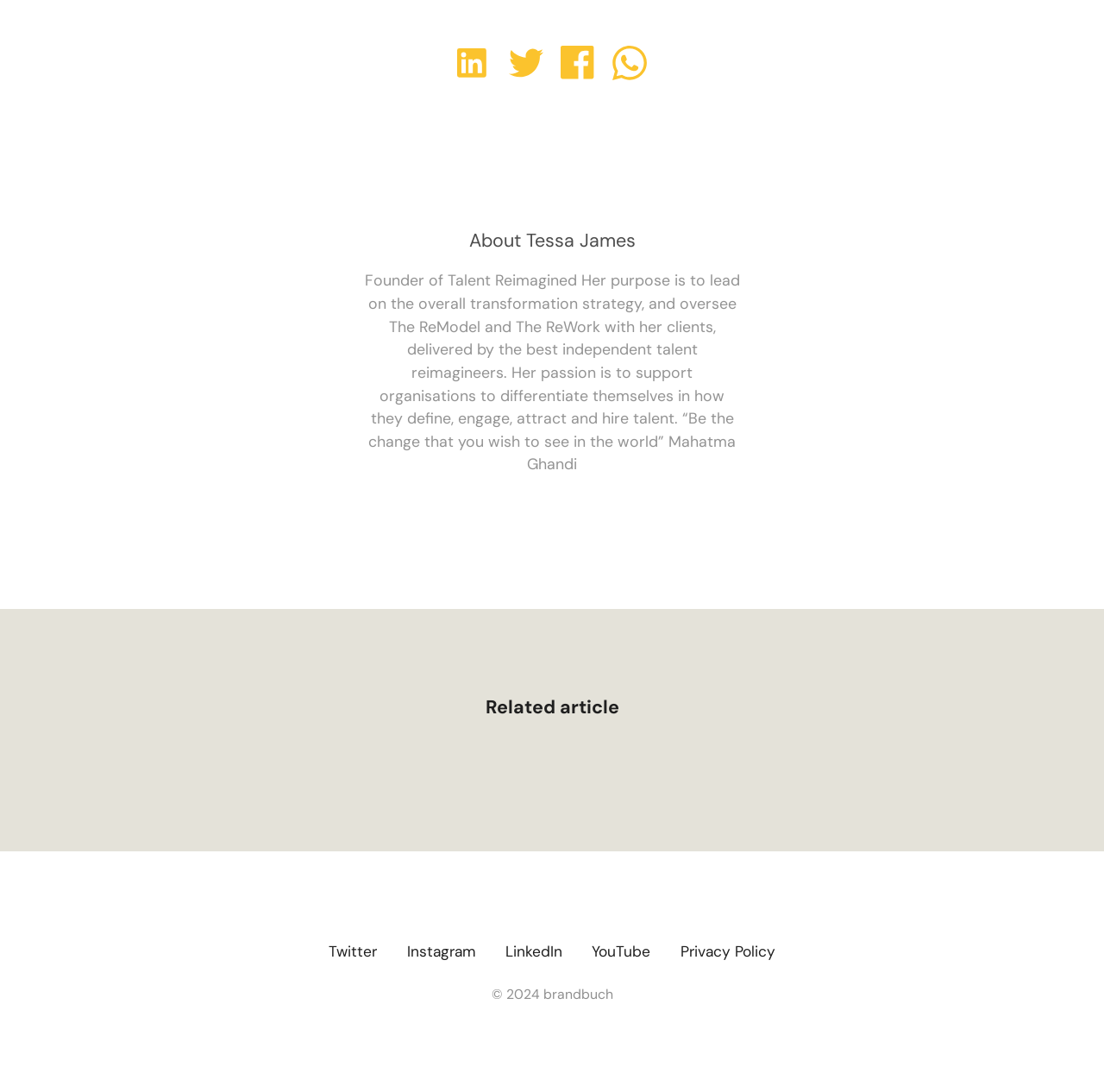Locate the bounding box coordinates of the area where you should click to accomplish the instruction: "Click the first 'Share' link".

[0.406, 0.06, 0.453, 0.078]